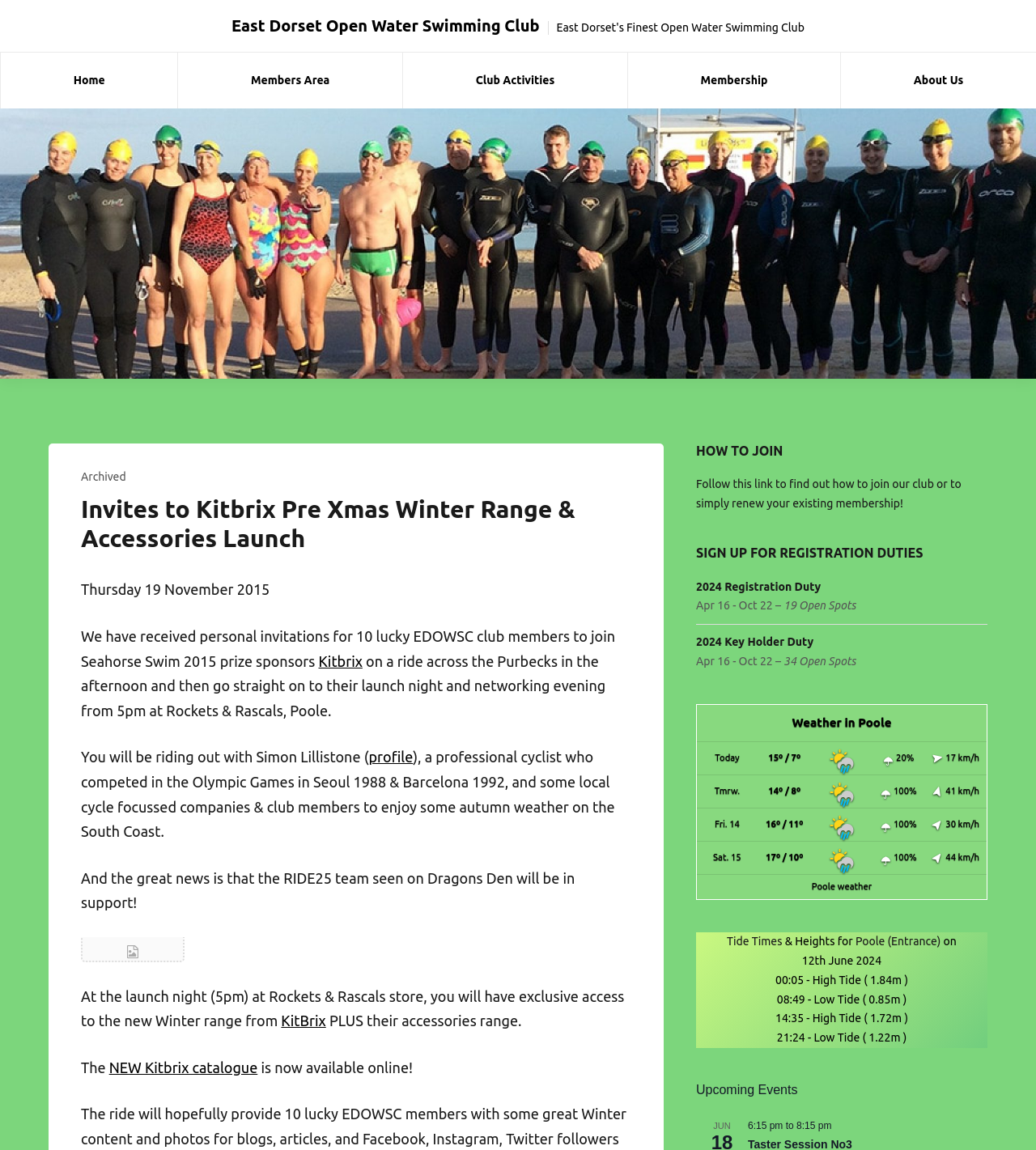Given the description Tide Times, predict the bounding box coordinates of the UI element. Ensure the coordinates are in the format (top-left x, top-left y, bottom-right x, bottom-right y) and all values are between 0 and 1.

[0.702, 0.813, 0.755, 0.824]